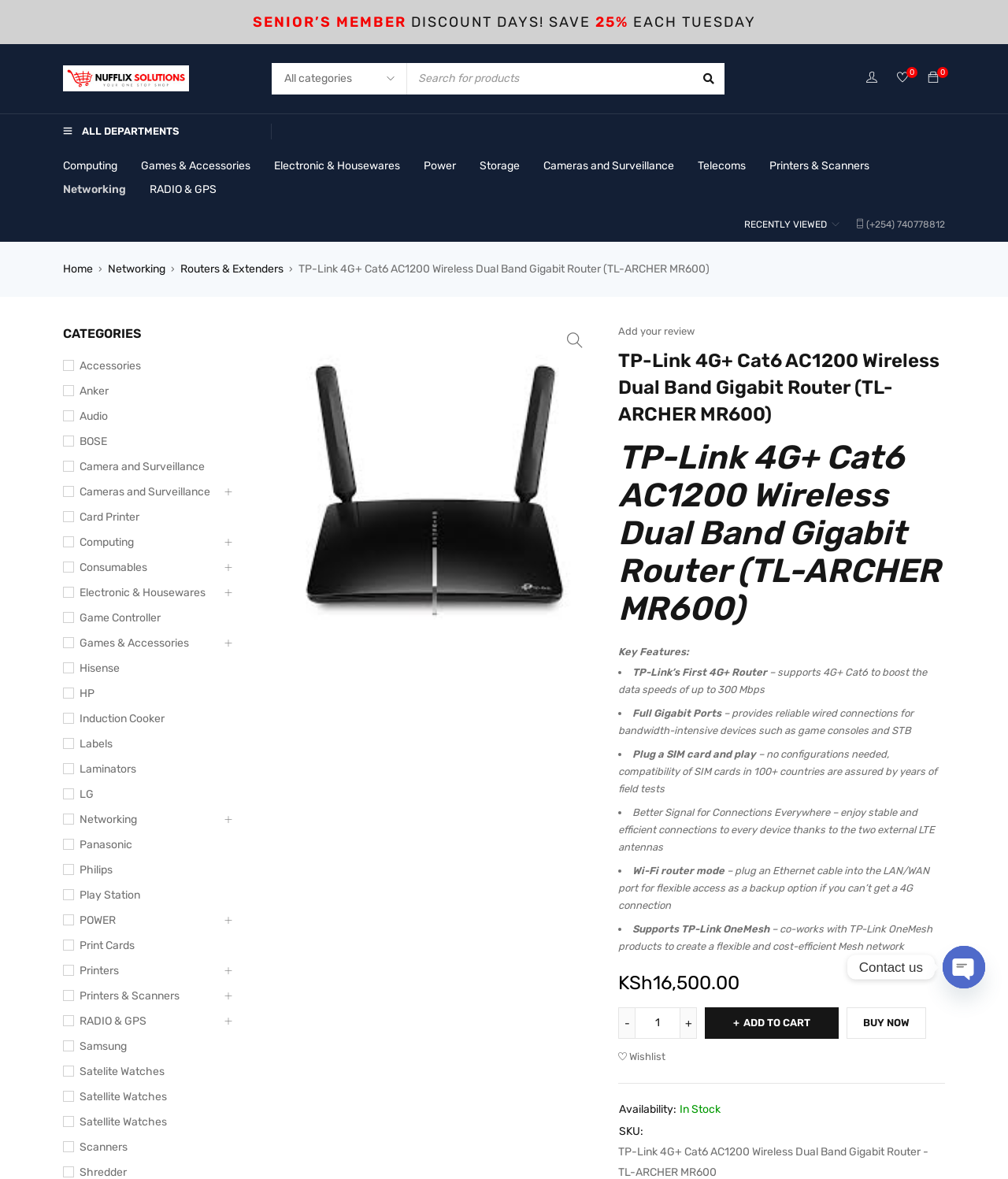Please provide a brief answer to the question using only one word or phrase: 
How many Gigabit Ports does the router have?

Full Gigabit Ports